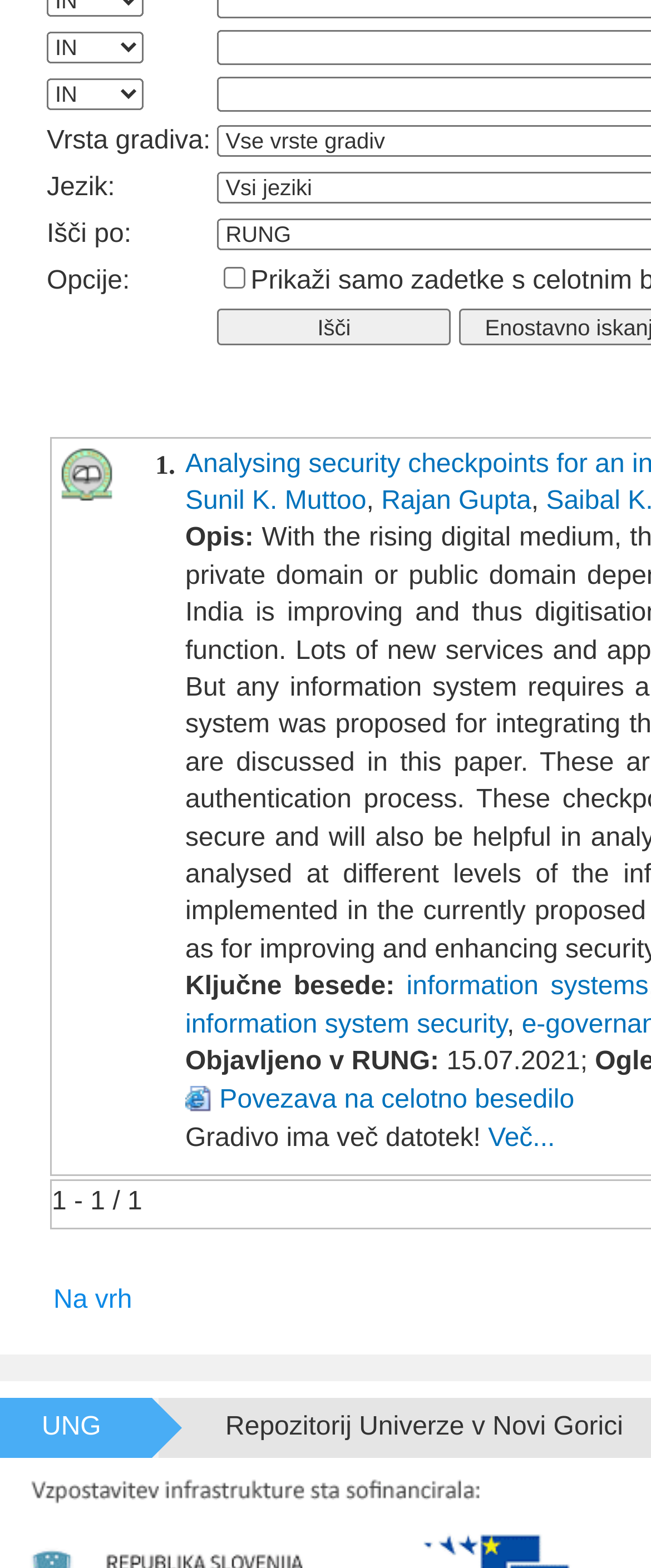Identify the coordinates of the bounding box for the element described below: "Repozitorij Univerze v Novi Gorici". Return the coordinates as four float numbers between 0 and 1: [left, top, right, bottom].

[0.172, 0.901, 0.962, 0.919]